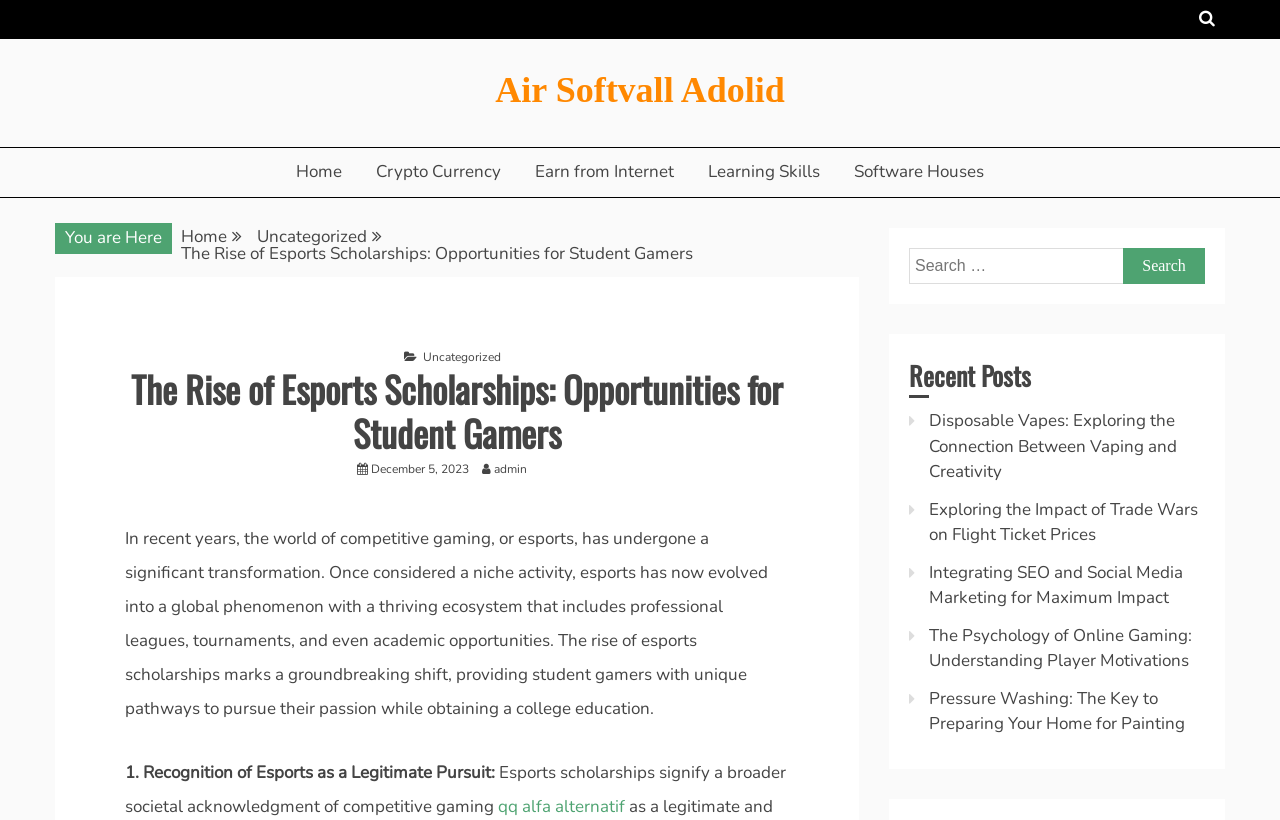Using the information in the image, give a detailed answer to the following question: How many links are in the 'Recent Posts' section?

I counted the number of links in the 'Recent Posts' section, which are 'Disposable Vapes: Exploring the Connection Between Vaping and Creativity', 'Exploring the Impact of Trade Wars on Flight Ticket Prices', 'Integrating SEO and Social Media Marketing for Maximum Impact', 'The Psychology of Online Gaming: Understanding Player Motivations', and 'Pressure Washing: The Key to Preparing Your Home for Painting'. There are 5 links in total.